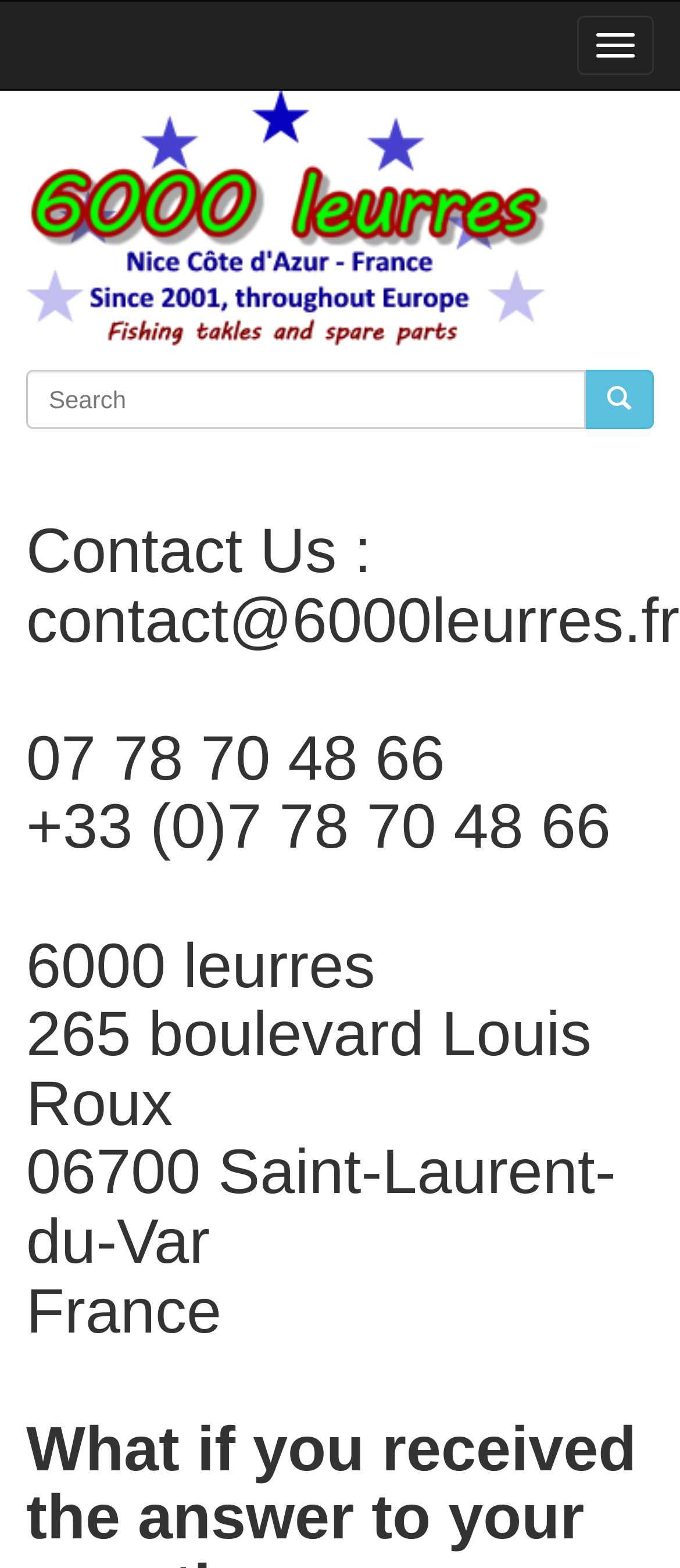Answer the question using only a single word or phrase: 
What is the purpose of the button with the '' icon?

Search